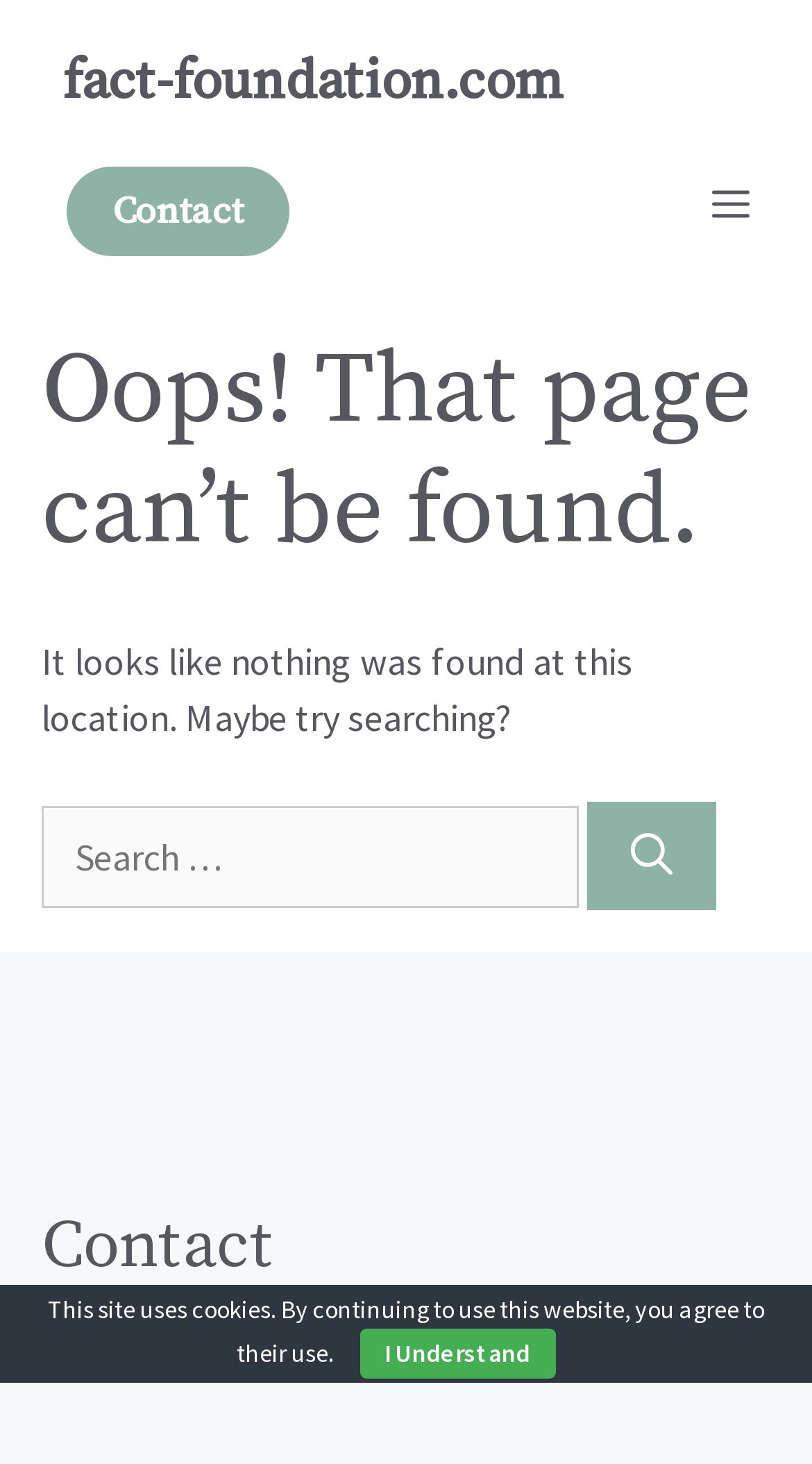What is the error message on the page?
Based on the image, answer the question in a detailed manner.

I found the error message by looking at the heading in the main section of the page, which says 'Oops! That page can’t be found.' in a large font size.